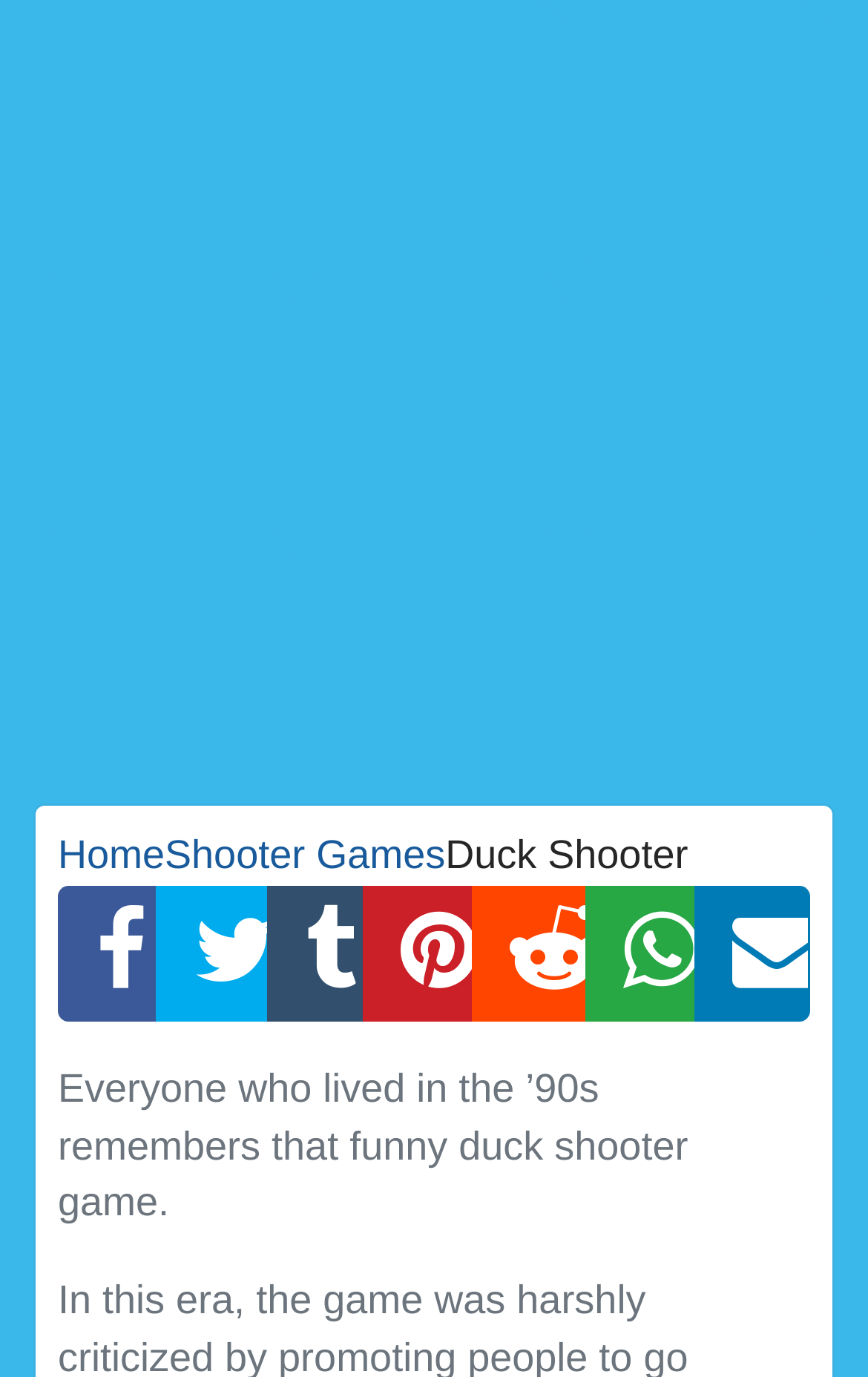Provide the bounding box coordinates of the area you need to click to execute the following instruction: "Go to Home page".

[0.067, 0.605, 0.19, 0.637]